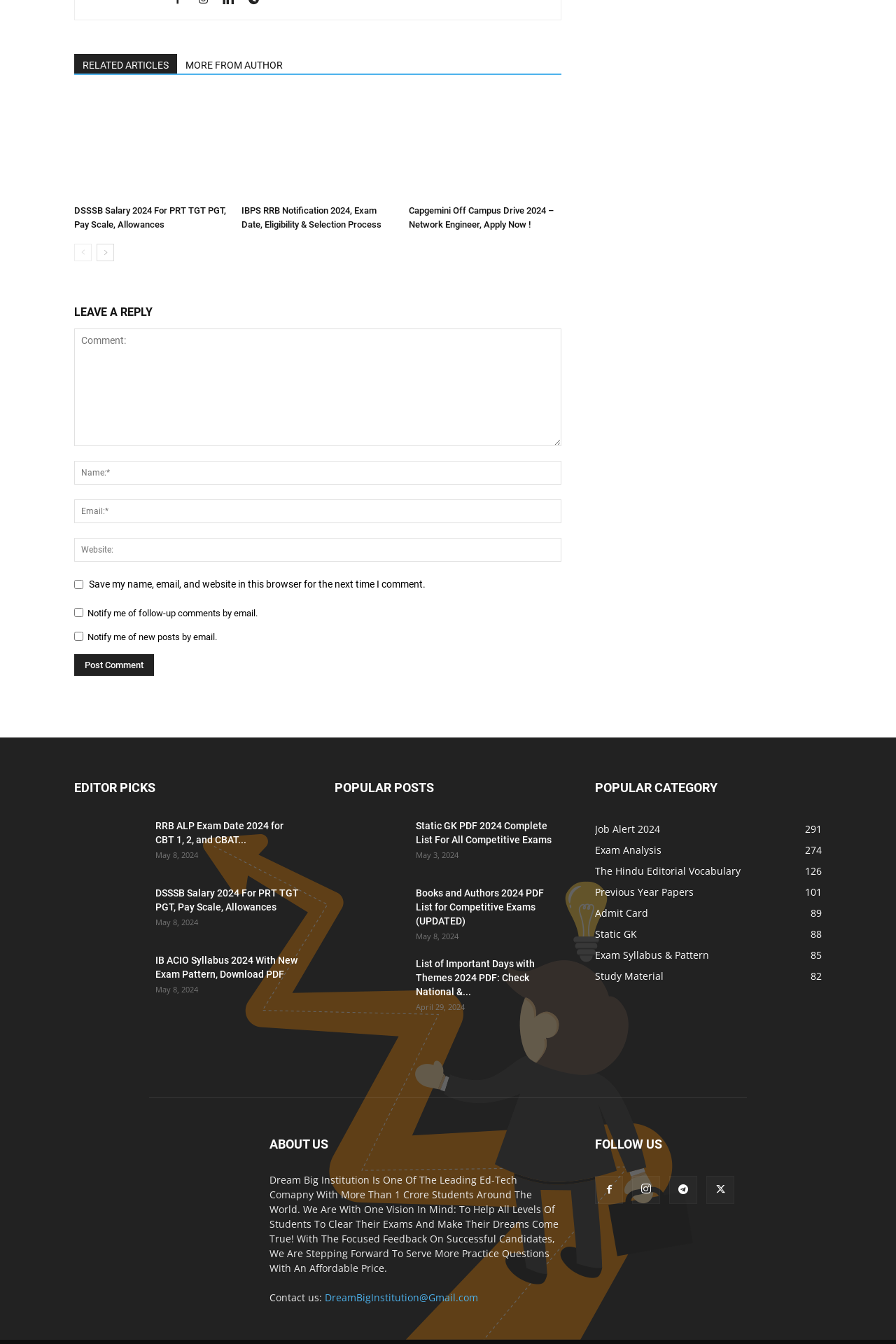Please find and report the bounding box coordinates of the element to click in order to perform the following action: "View the 'EDITOR PICKS' section". The coordinates should be expressed as four float numbers between 0 and 1, in the format [left, top, right, bottom].

[0.083, 0.578, 0.336, 0.593]